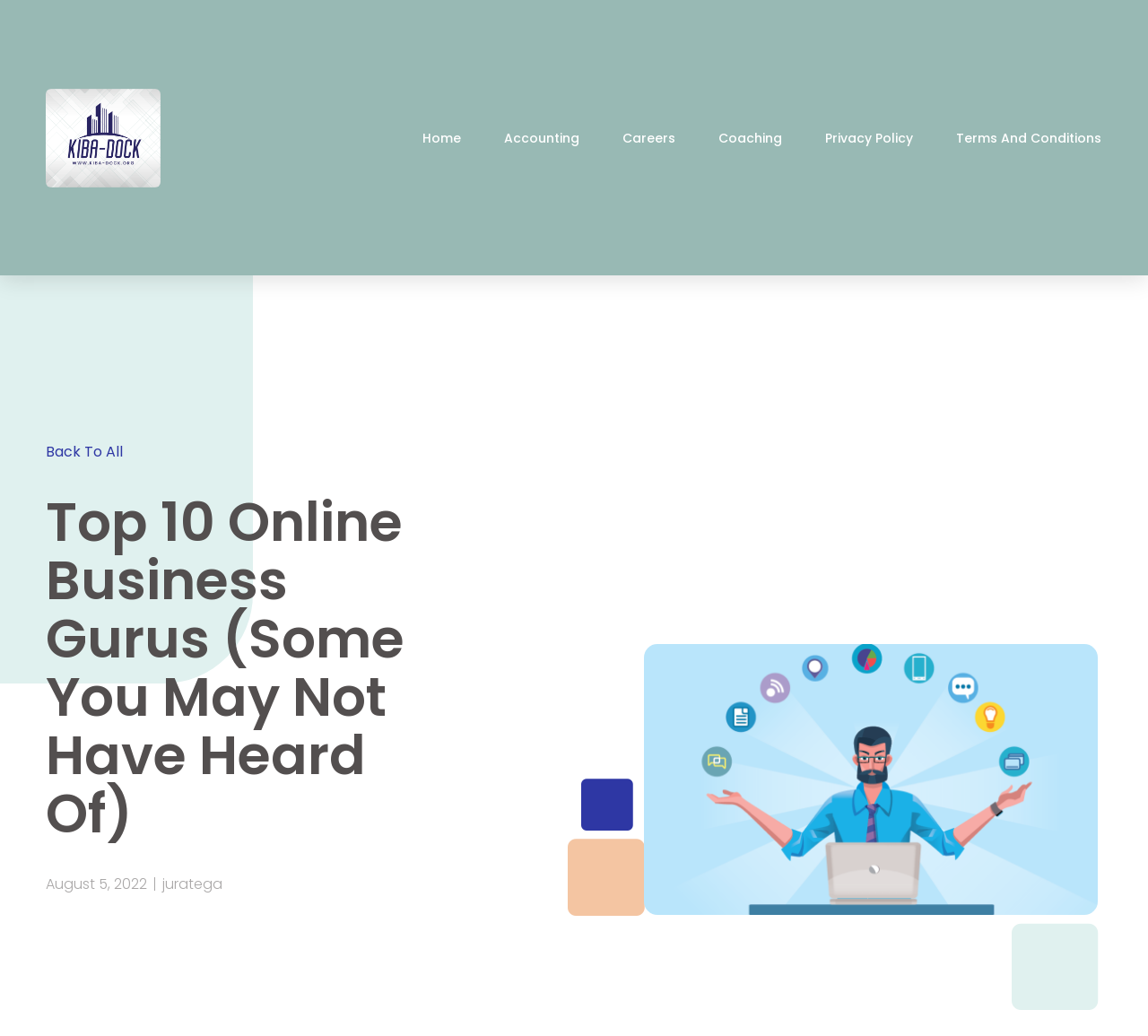Determine the bounding box coordinates in the format (top-left x, top-left y, bottom-right x, bottom-right y). Ensure all values are floating point numbers between 0 and 1. Identify the bounding box of the UI element described by: Back to All

[0.04, 0.426, 0.107, 0.445]